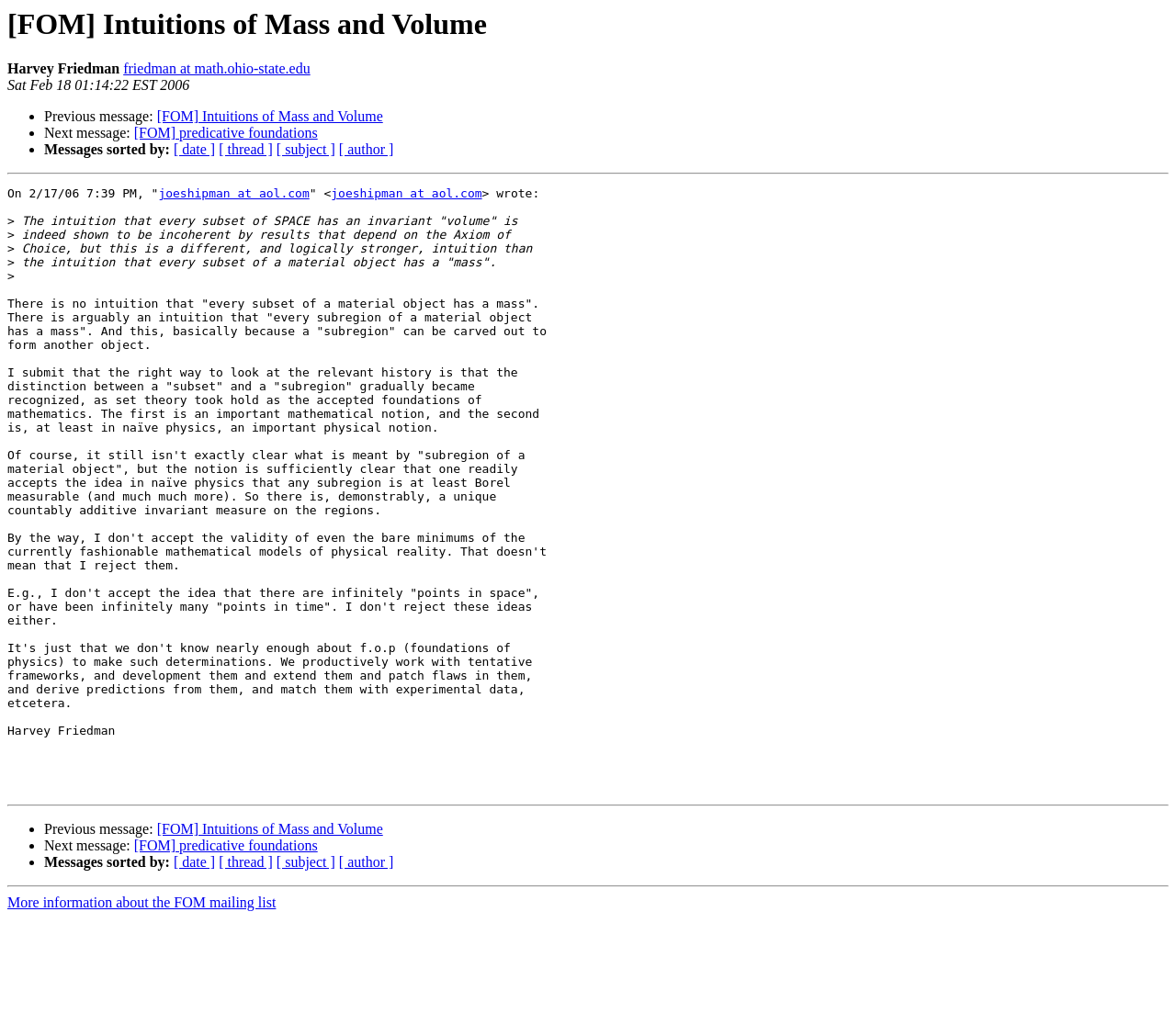What is the date of this message?
Craft a detailed and extensive response to the question.

The date of this message can be found at the top of the webpage, where it says 'Sat Feb 18 01:14:22 EST 2006'. This is likely the date when the message was sent or posted.